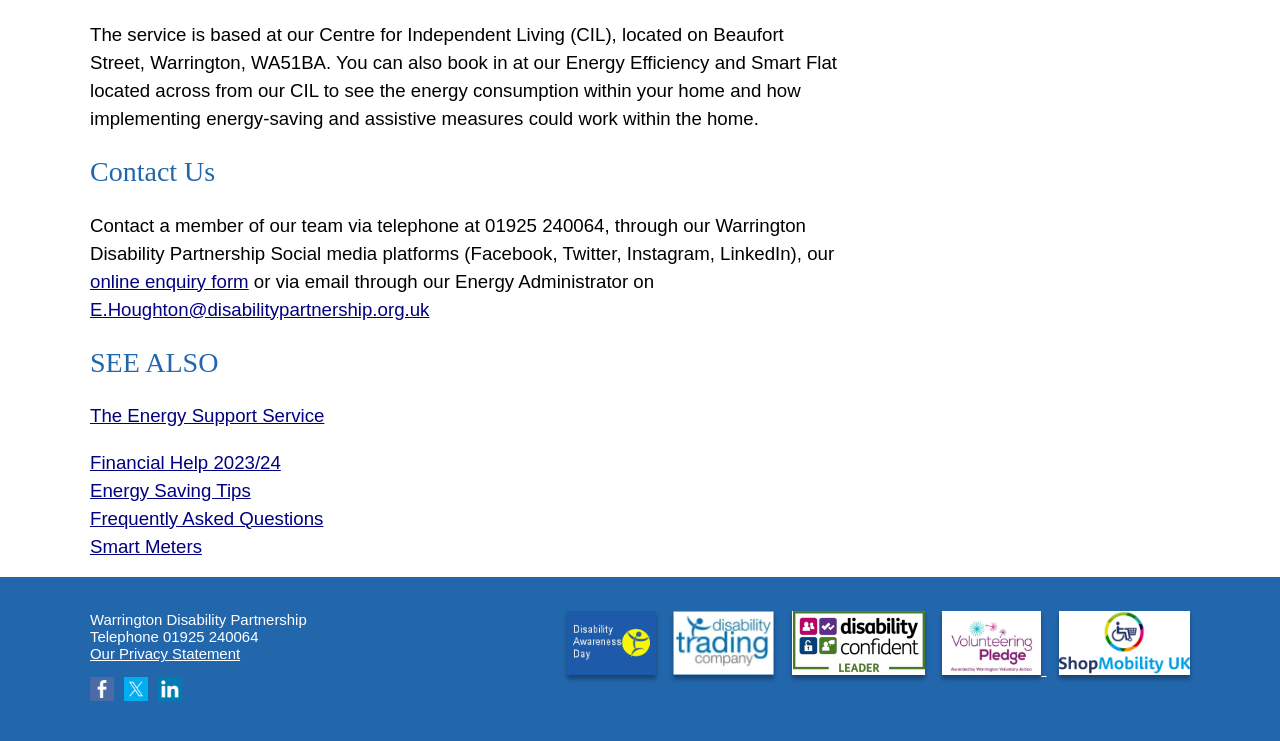What is the address of the Centre for Independent Living?
Please answer the question as detailed as possible.

The address is mentioned in the first paragraph of the webpage, which describes the location of the Centre for Independent Living.